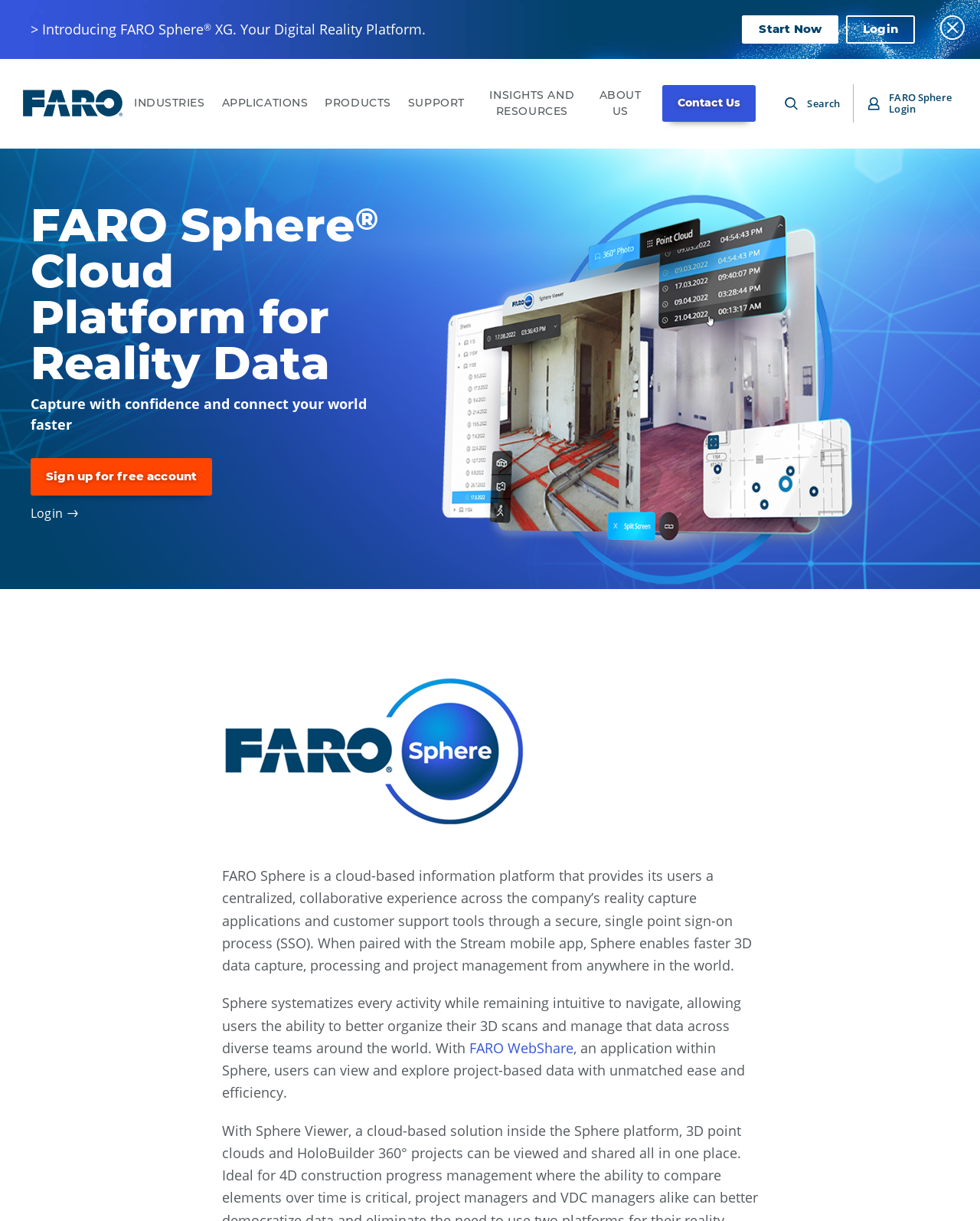Please identify the bounding box coordinates for the region that you need to click to follow this instruction: "Login to your FARO Sphere account".

[0.863, 0.013, 0.934, 0.036]